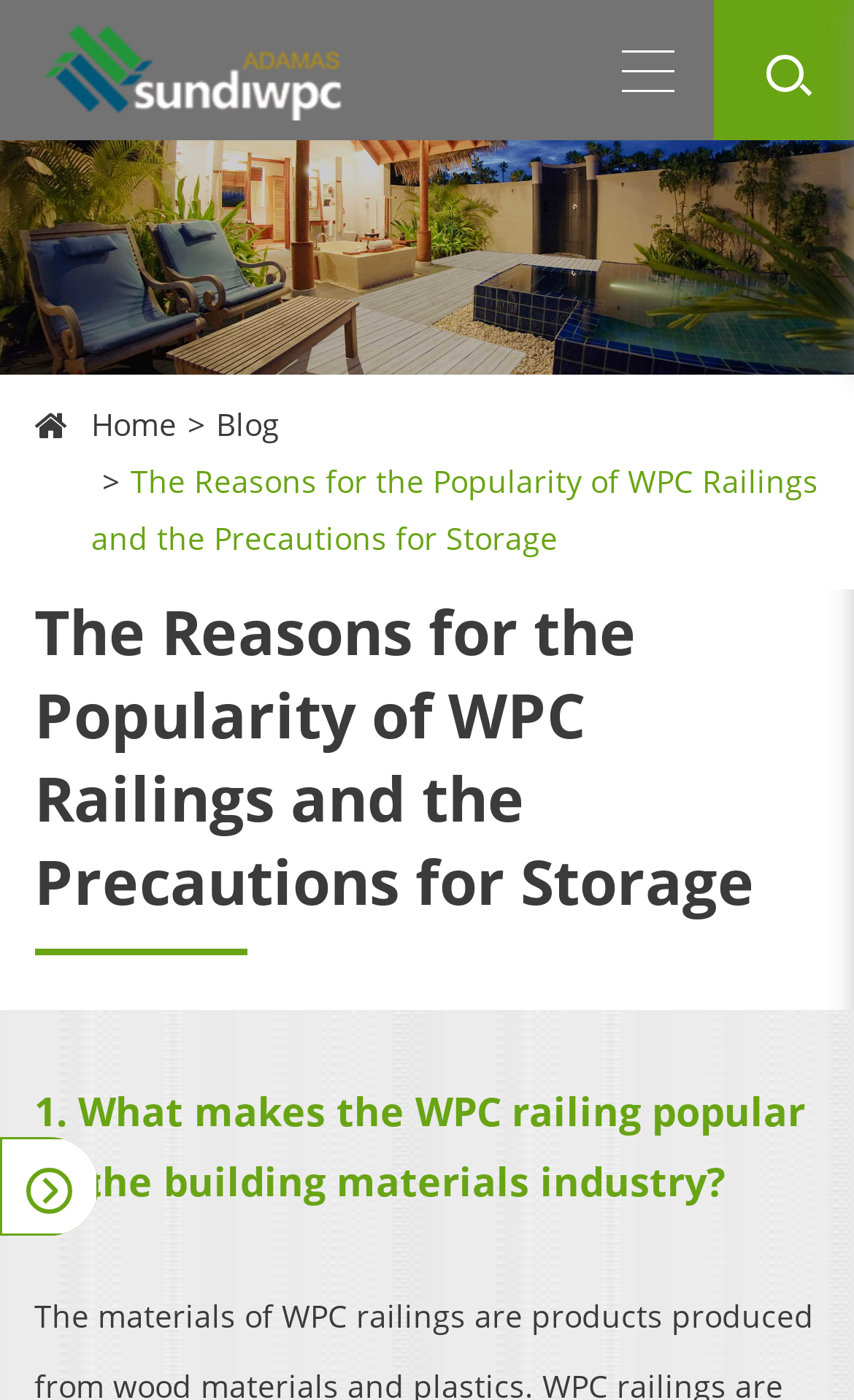What is the company name mentioned on the webpage?
Using the image, give a concise answer in the form of a single word or short phrase.

Nanjing Xuhua Sundi New Building Materials Co.,Ltd